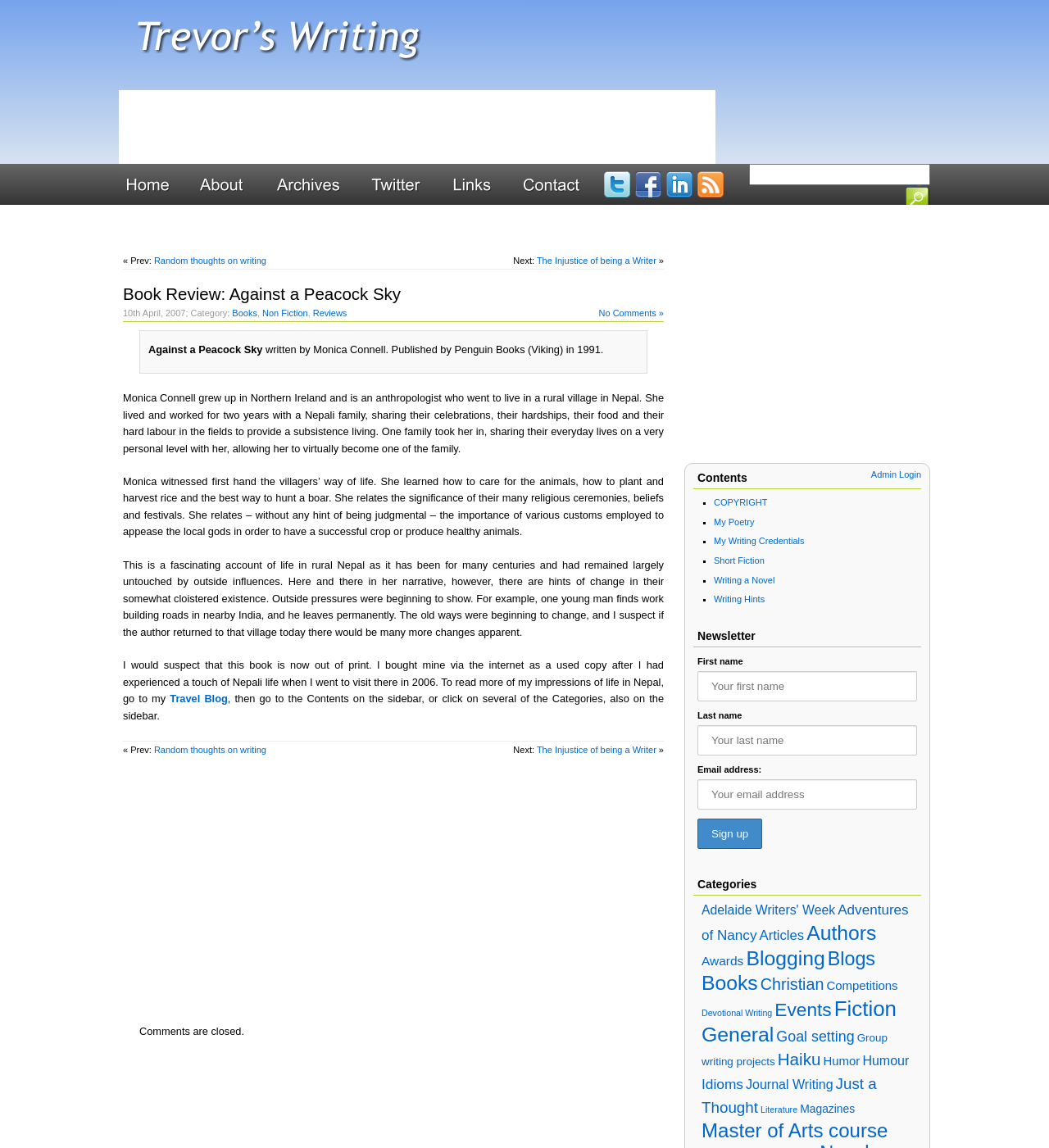Locate the bounding box coordinates of the clickable area needed to fulfill the instruction: "Login as admin".

[0.83, 0.409, 0.878, 0.418]